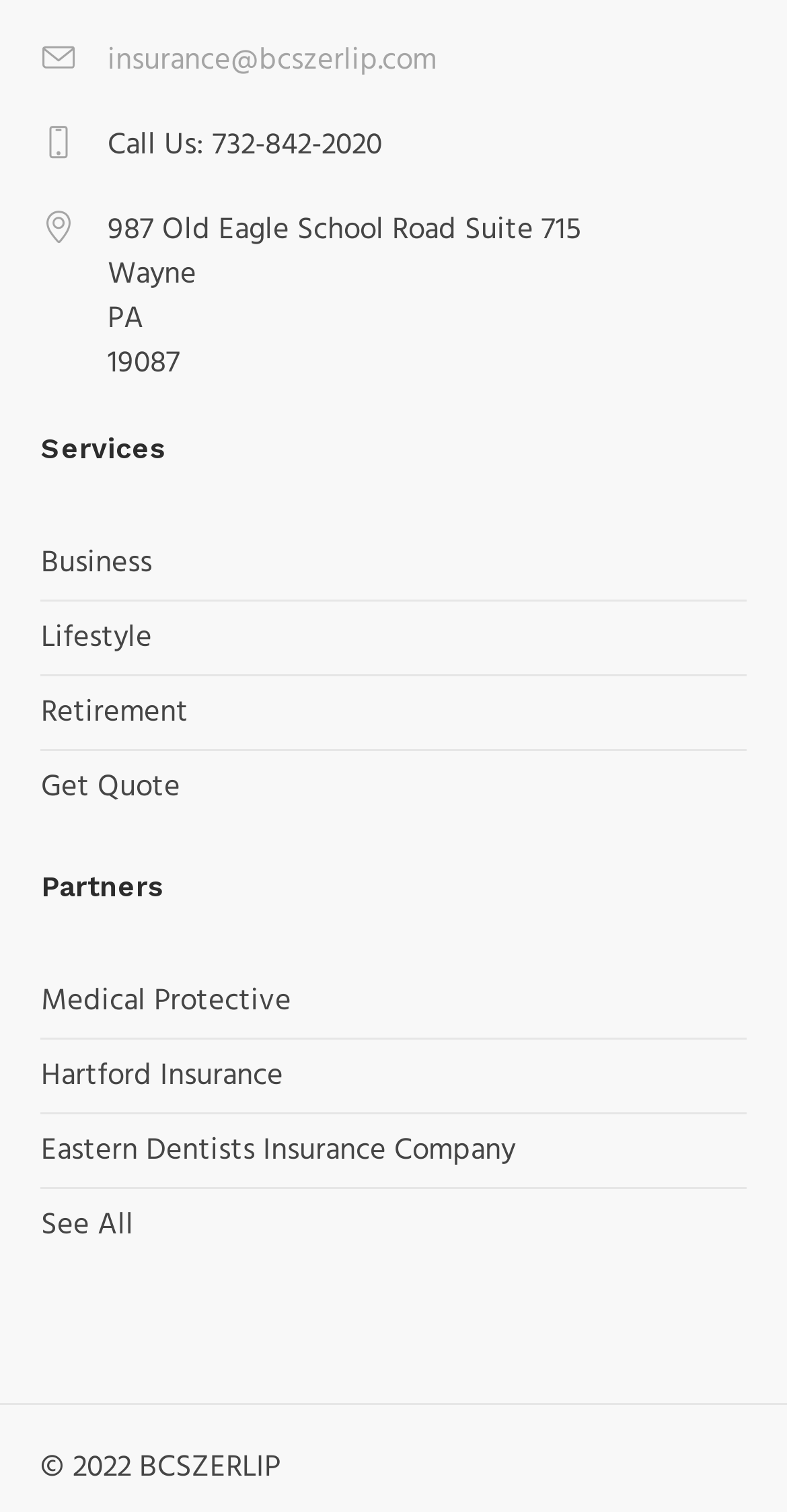Refer to the image and provide a thorough answer to this question:
What is the address of the office?

I found the address by looking at the top section of the webpage, where the contact information is displayed. The address is written as '987 Old Eagle School Road Suite 715'.